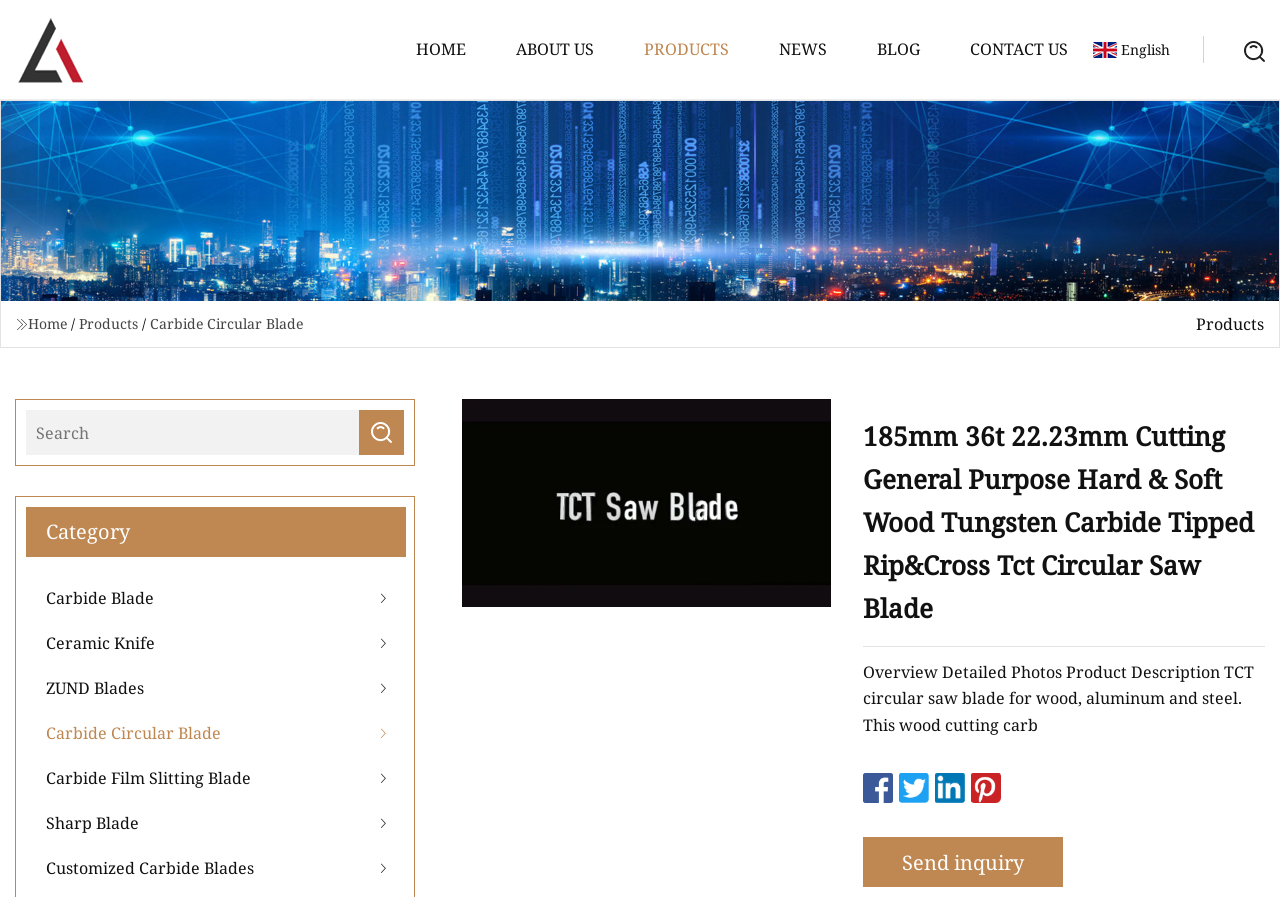What is the category of the product shown on the page?
Refer to the image and answer the question using a single word or phrase.

Carbide Circular Blade